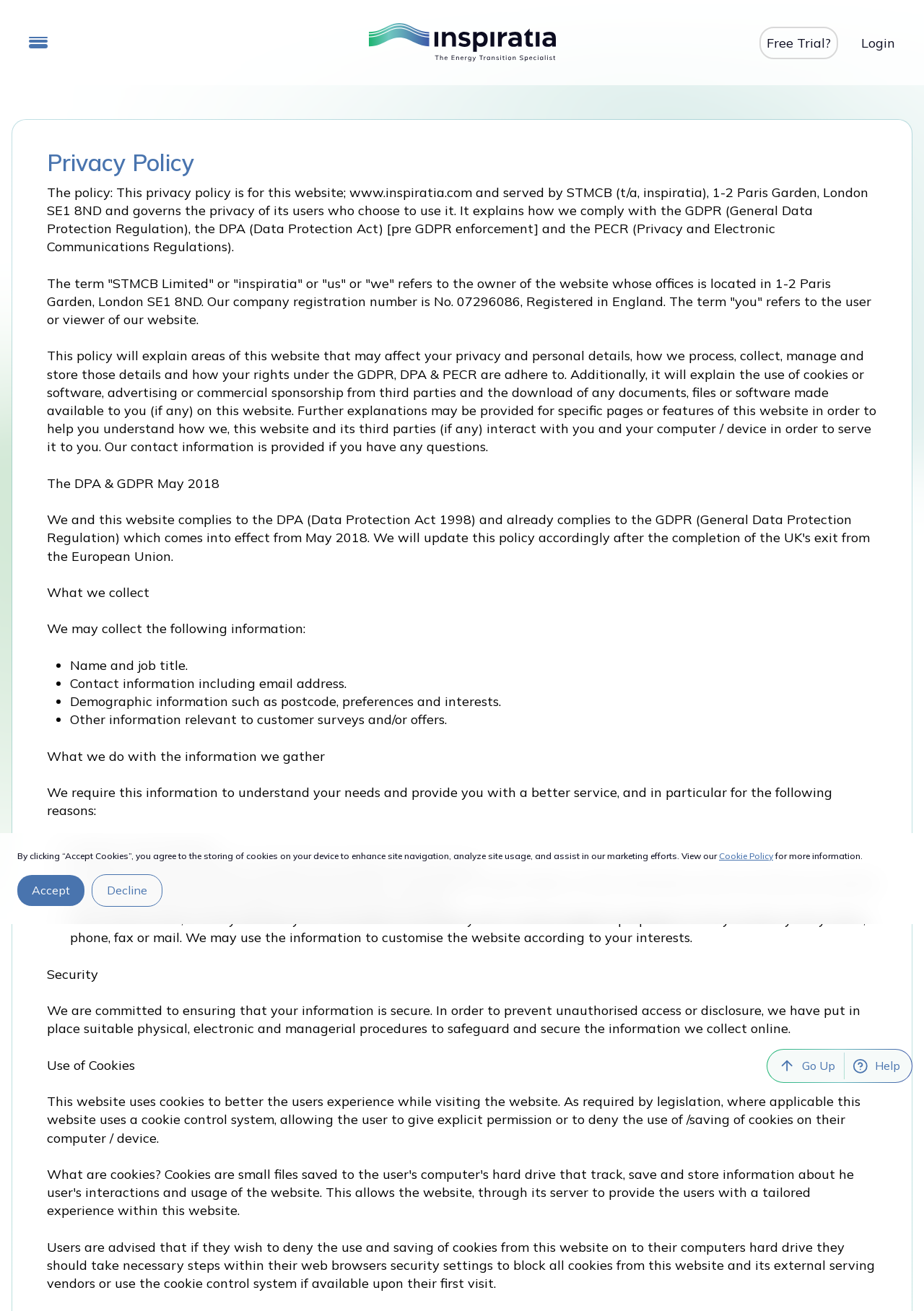What is the company registration number of STMCB Limited?
Look at the image and provide a short answer using one word or a phrase.

No. 07296086